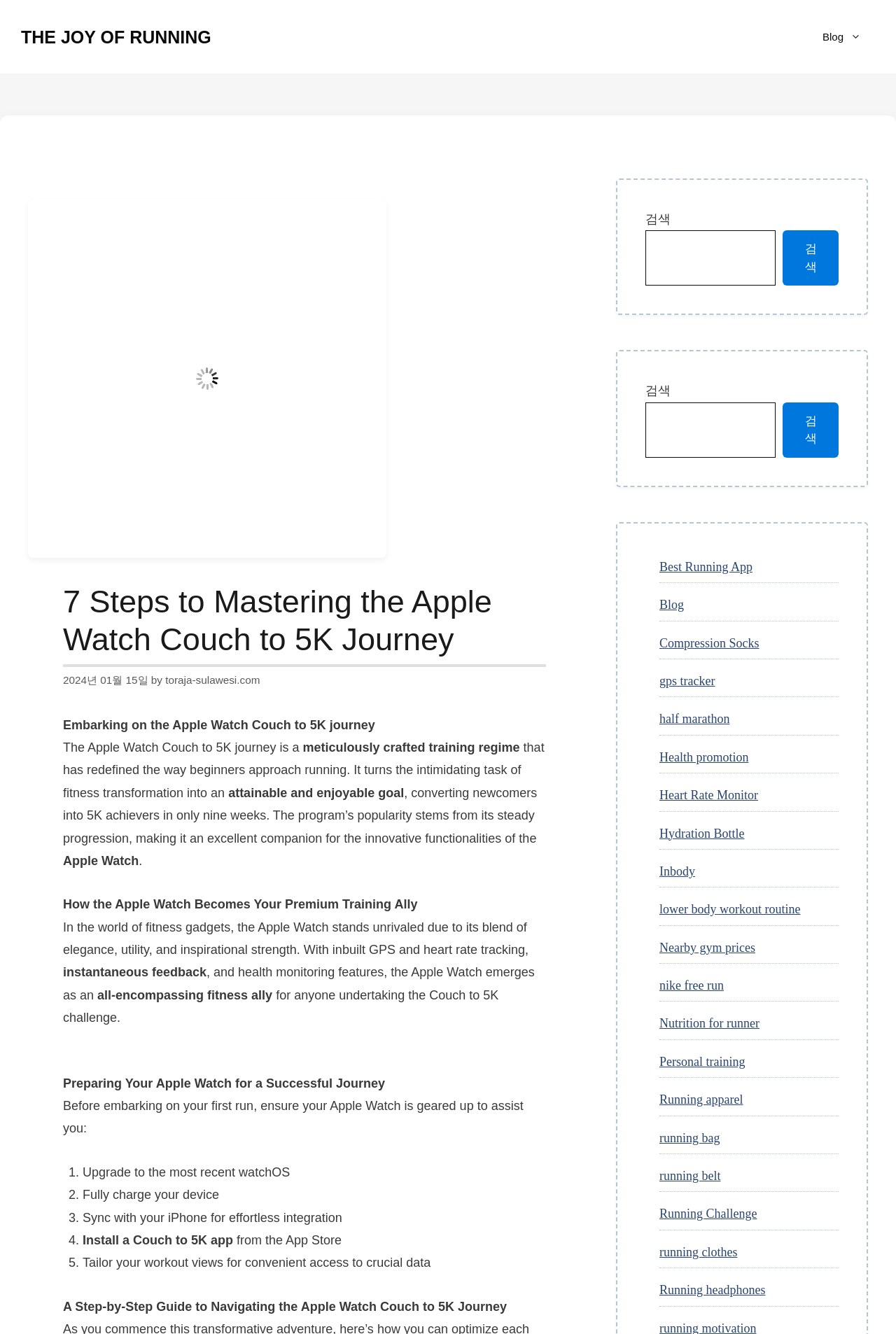Locate the UI element described by October 26, 2023 in the provided webpage screenshot. Return the bounding box coordinates in the format (top-left x, top-left y, bottom-right x, bottom-right y), ensuring all values are between 0 and 1.

None